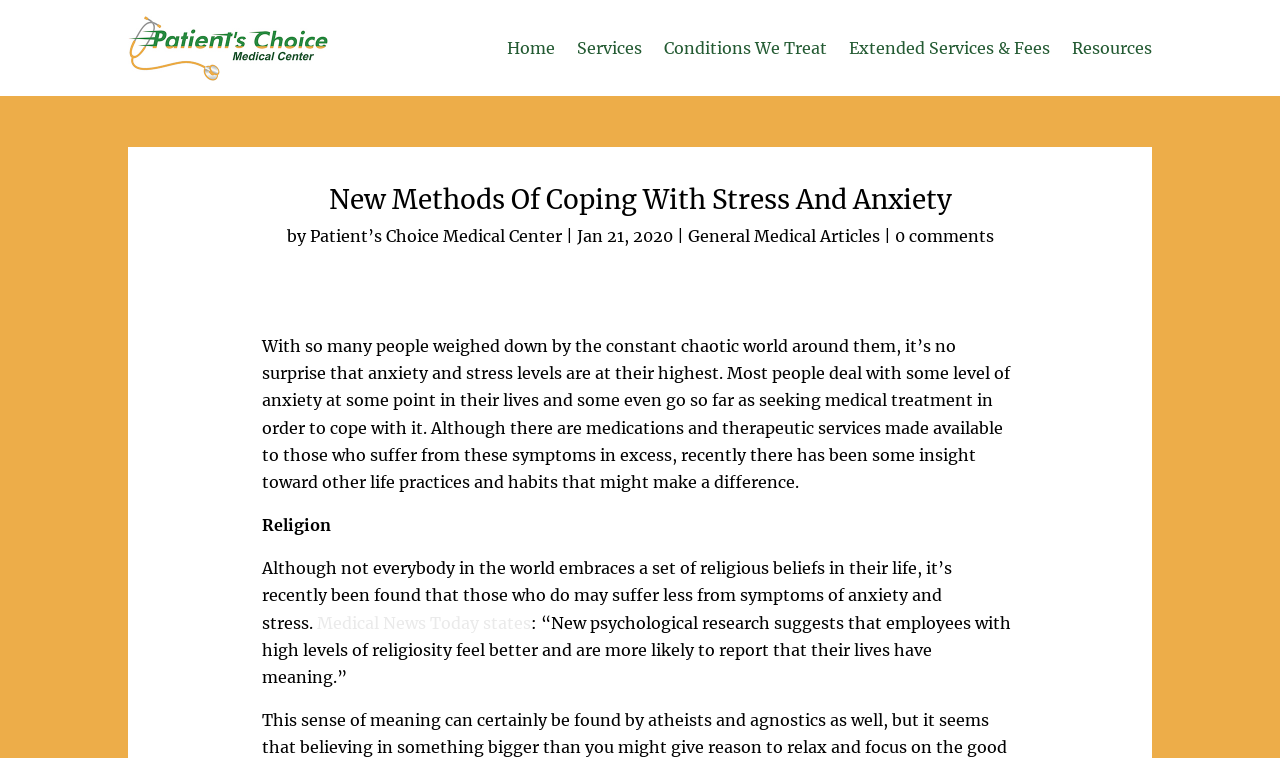Please give a short response to the question using one word or a phrase:
When was the article published?

Jan 21, 2020